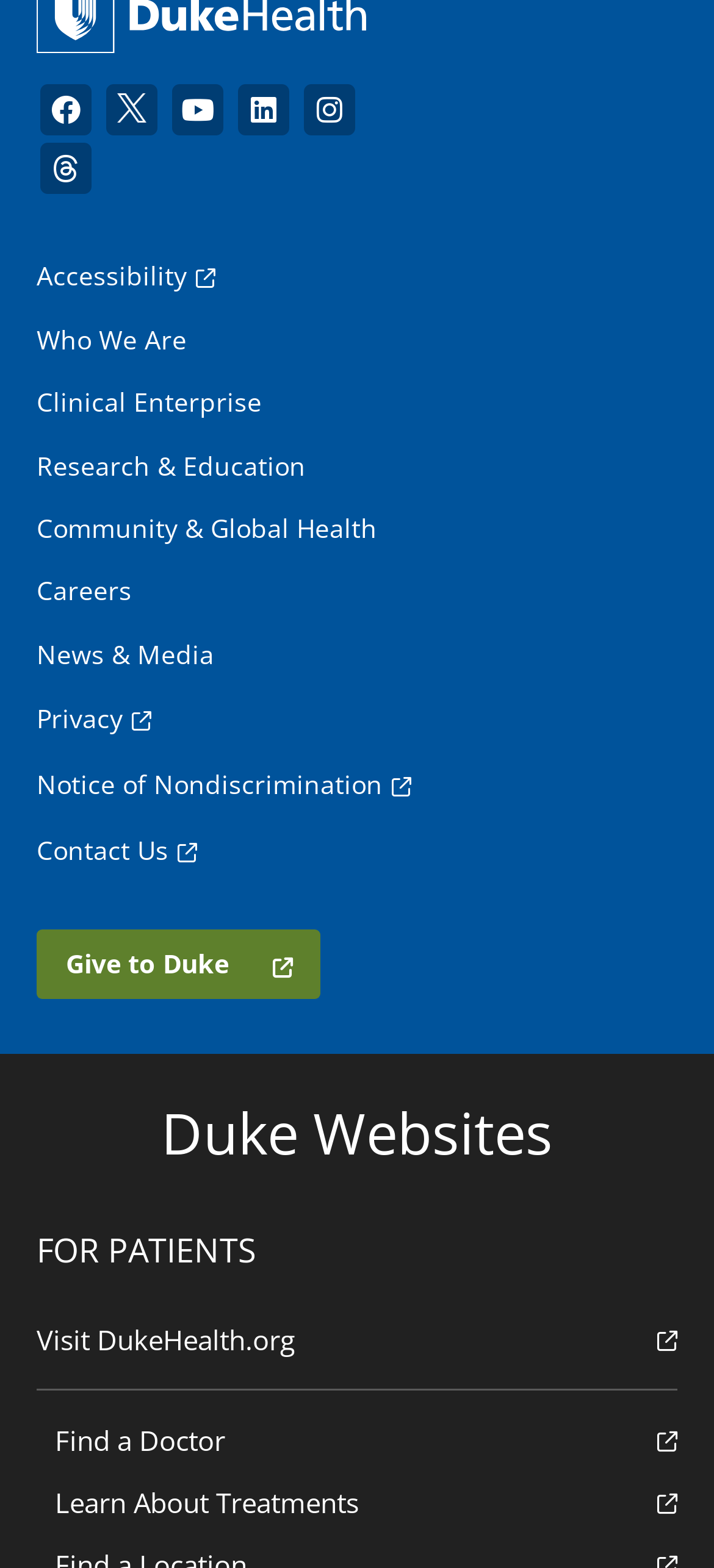Locate the bounding box coordinates of the element that needs to be clicked to carry out the instruction: "Go to Who We Are". The coordinates should be given as four float numbers ranging from 0 to 1, i.e., [left, top, right, bottom].

[0.051, 0.204, 0.262, 0.23]